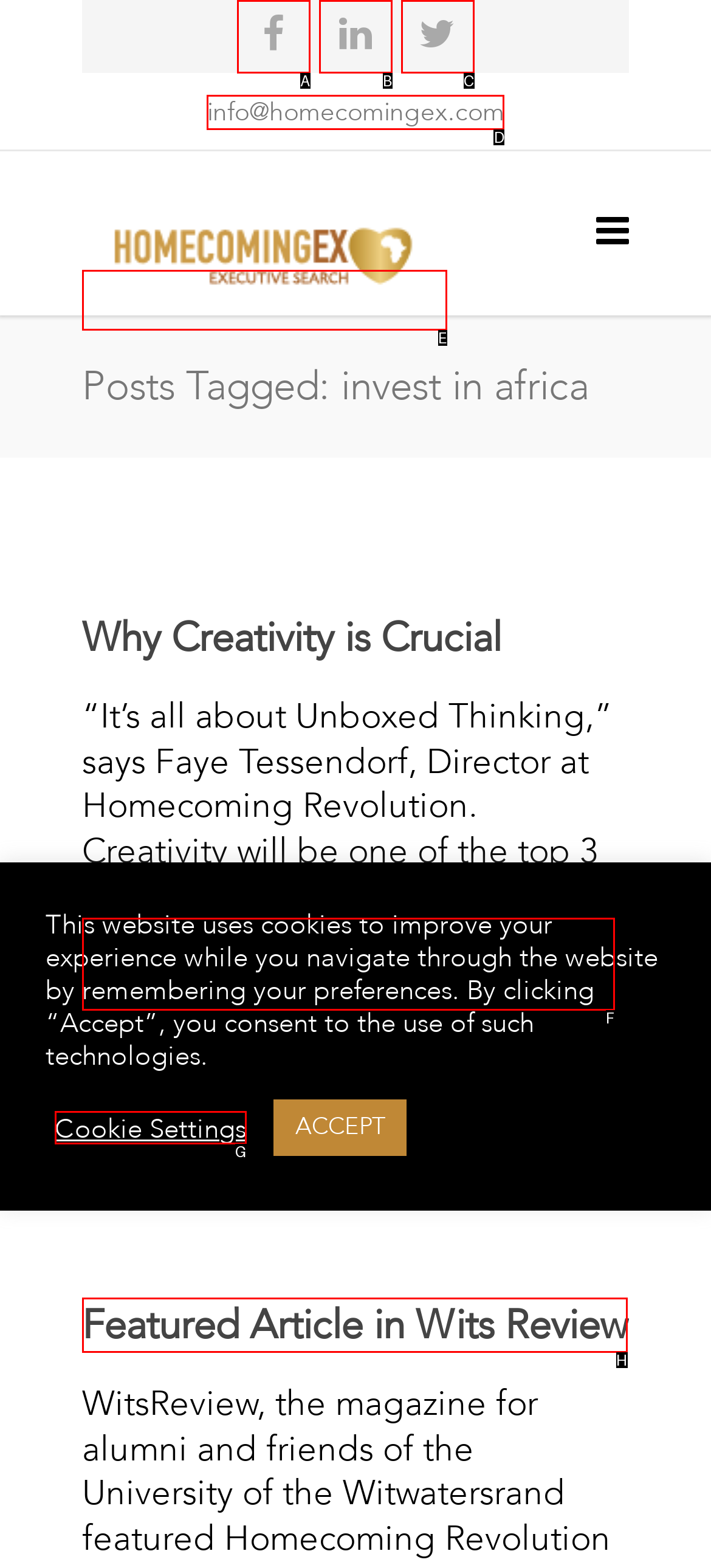Determine which HTML element best suits the description: alt="HomecomingEx". Reply with the letter of the matching option.

E